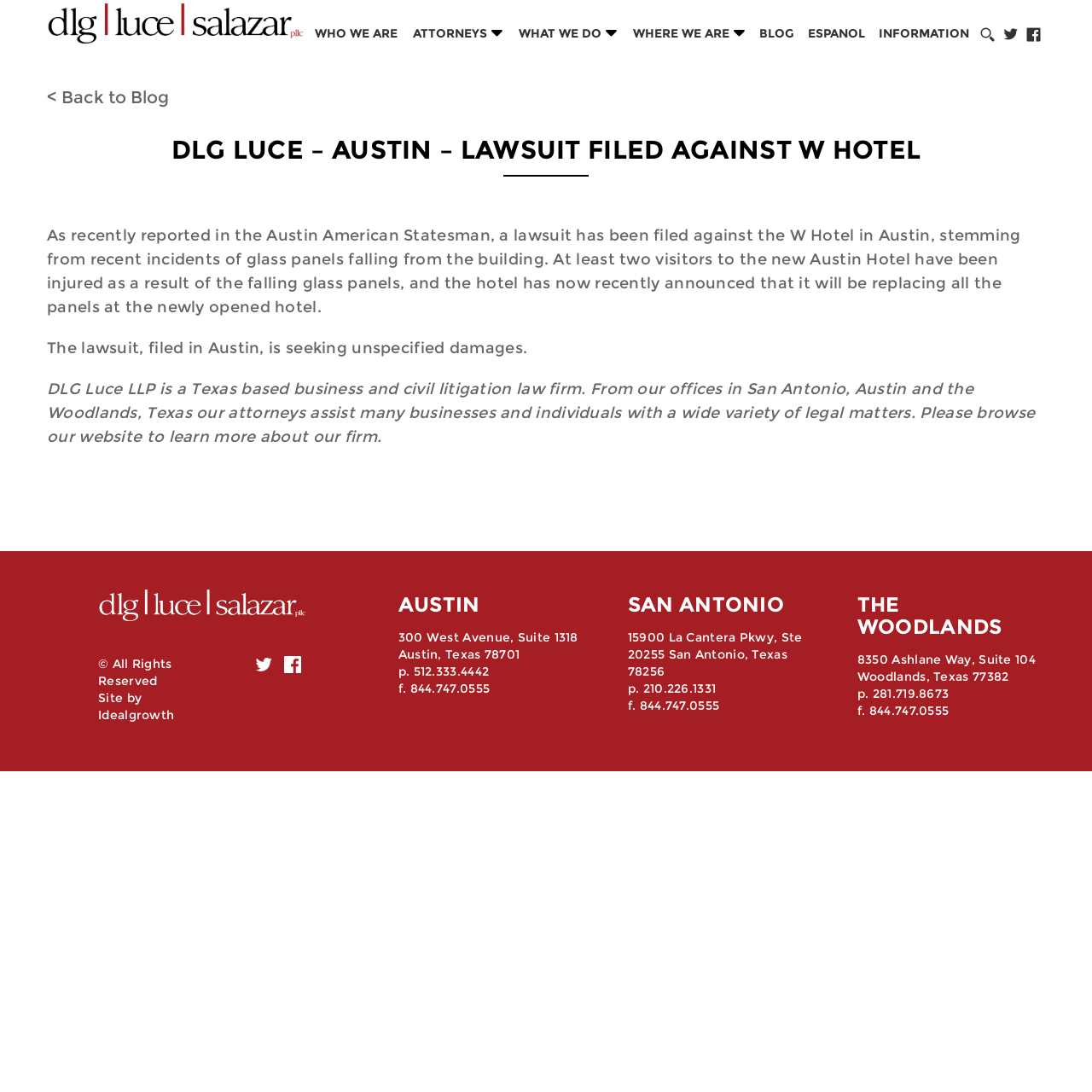Offer a detailed account of what is visible on the webpage.

This webpage appears to be a law firm's website, specifically DLG Luce, with a focus on a recent lawsuit filed against the W Hotel in Austin. 

At the top of the page, there is a navigation menu with links to various sections of the website, including "WHO WE ARE", "ATTORNEYS", "WHAT WE DO", "WHERE WE ARE", "BLOG", "ESPANOL", and "INFORMATION". 

Below the navigation menu, there is a heading that reads "DLG LUCE – AUSTIN – LAWSUIT FILED AGAINST W HOTEL". This is followed by a brief article discussing the lawsuit, which was filed in Austin and is seeking unspecified damages. The article also mentions that at least two visitors to the new Austin Hotel have been injured as a result of the falling glass panels, and the hotel has announced that it will be replacing all the panels.

To the left of the article, there is a link that reads "< Back to Blog", and above the article, there is a small image. 

Further down the page, there is a section that describes the law firm, DLG Luce LLP, which is a Texas-based business and civil litigation law firm with offices in San Antonio, Austin, and the Woodlands, Texas.

At the bottom of the page, there is a section with contact information for the law firm's offices in Austin, San Antonio, and the Woodlands, including addresses, phone numbers, and fax numbers. There are also several social media links and a copyright notice.